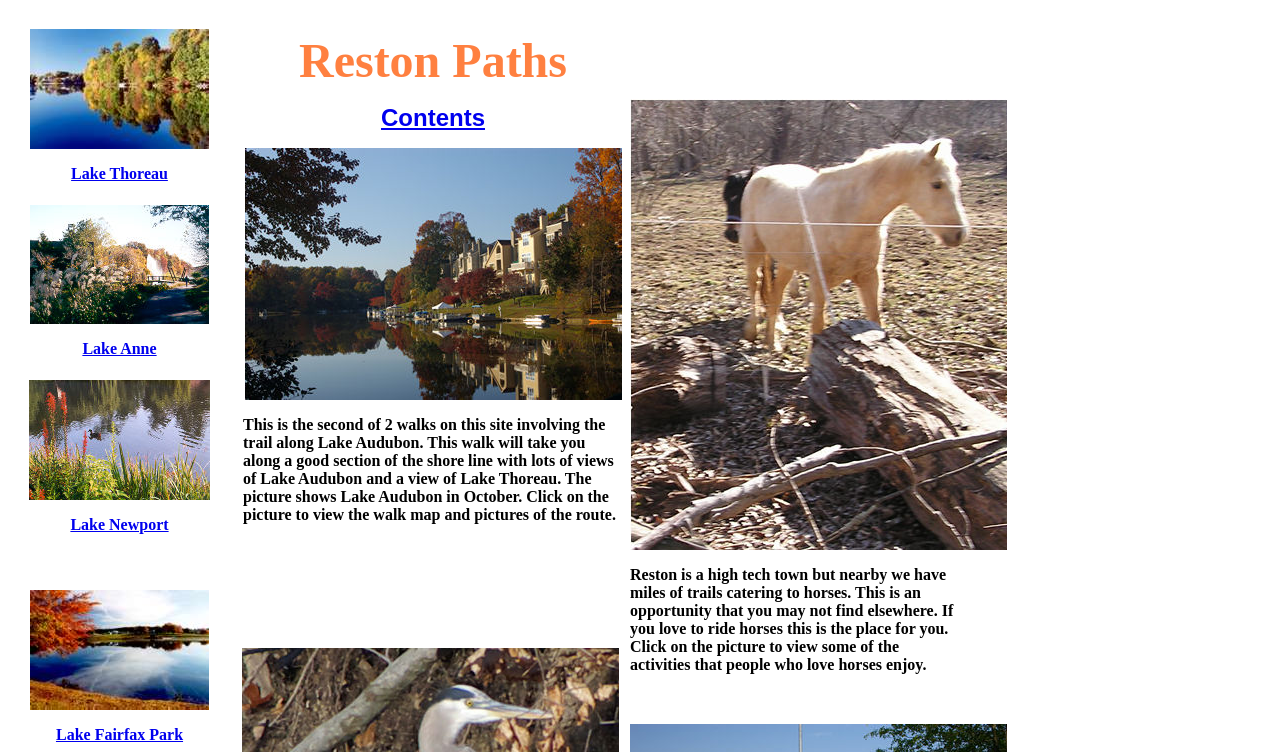Show the bounding box coordinates for the HTML element described as: "alt="Lake Fairfax Park" name="Im014214"".

[0.023, 0.926, 0.163, 0.948]